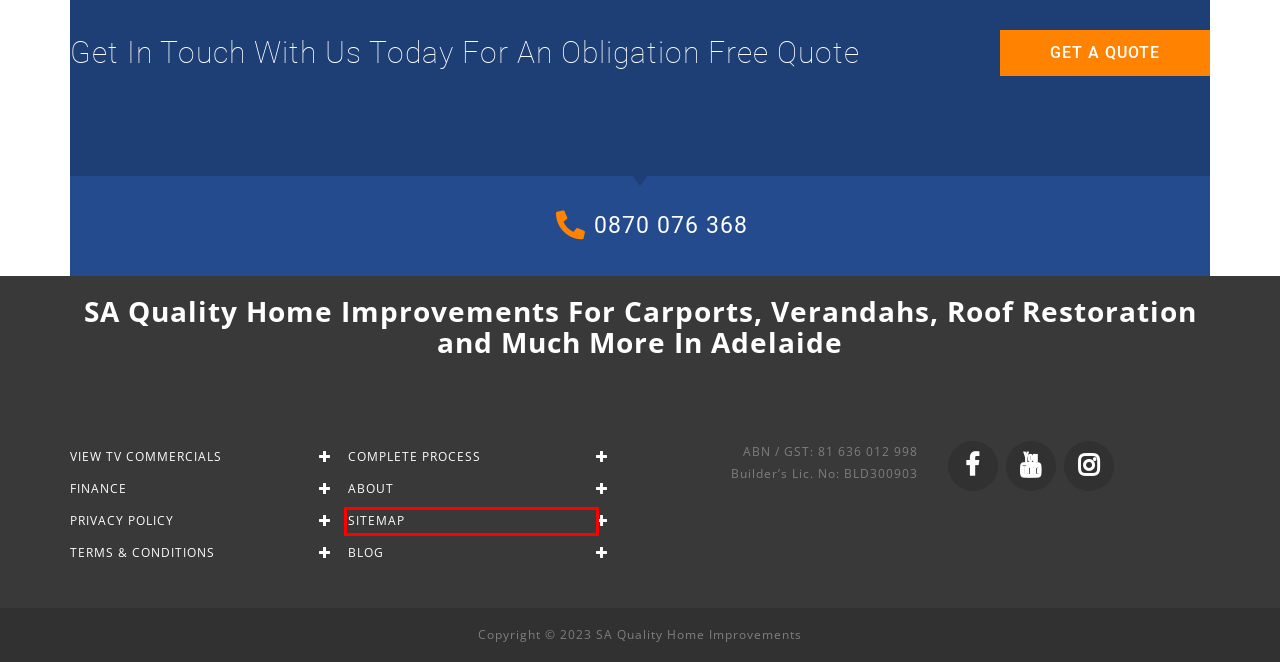You are provided with a screenshot of a webpage where a red rectangle bounding box surrounds an element. Choose the description that best matches the new webpage after clicking the element in the red bounding box. Here are the choices:
A. Terms & Conditions - SA Quality Home Improvements
B. Blog - SA Quality Home Improvements
C. Privacy Policy - SA Quality Home Improvements
D. About - SA Quality Home Improvements
E. Sitemap - SA Quality Home Improvements
F. TV Commercials - SA Quality Home Improvements
G. Handypay - SA Quality Home Improvements
H. Gallery - SA Quality Home Improvements

E